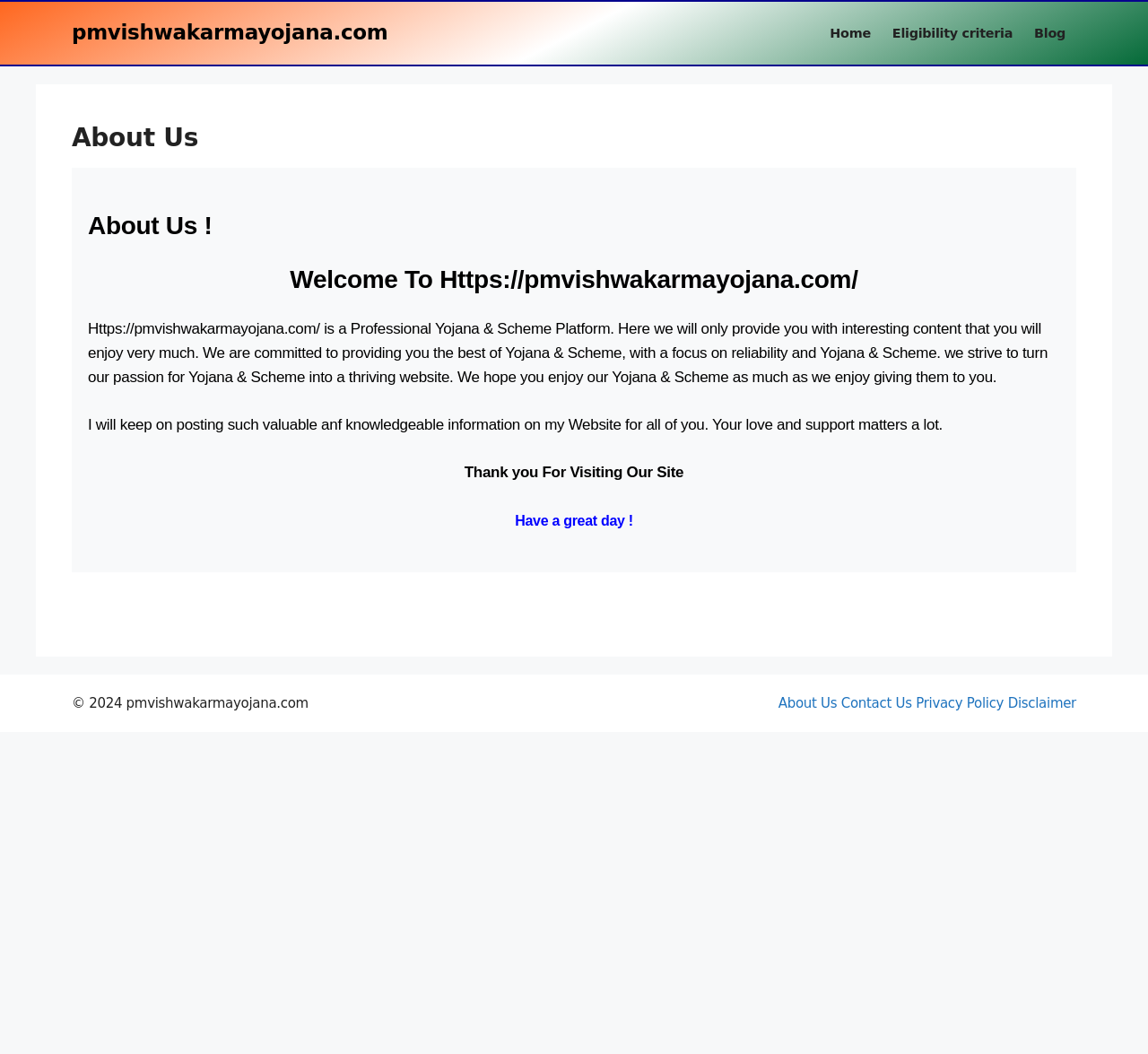Return the bounding box coordinates of the UI element that corresponds to this description: "About Us". The coordinates must be given as four float numbers in the range of 0 and 1, [left, top, right, bottom].

[0.678, 0.66, 0.729, 0.675]